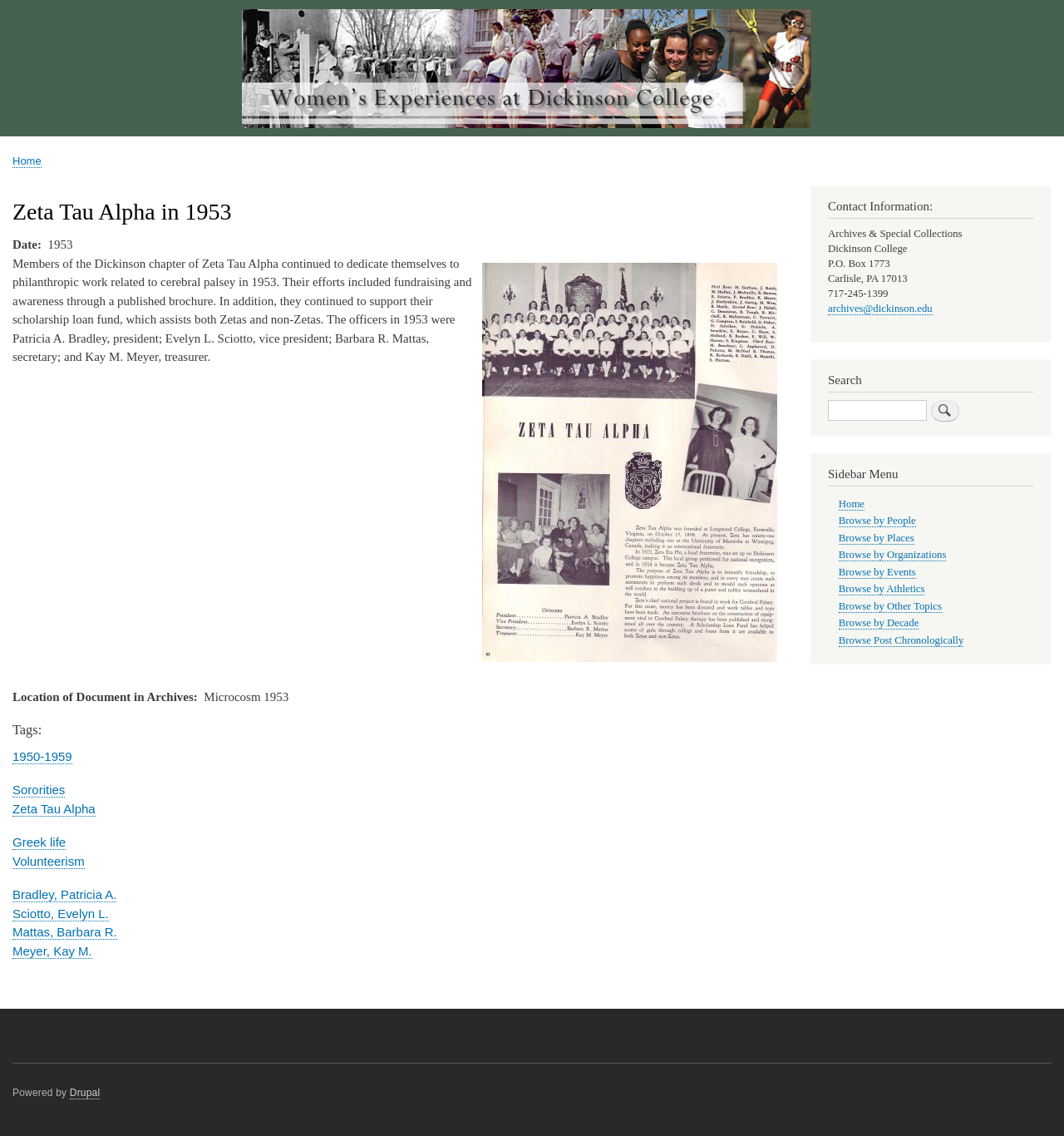Use a single word or phrase to respond to the question:
What is the year mentioned in the article?

1953